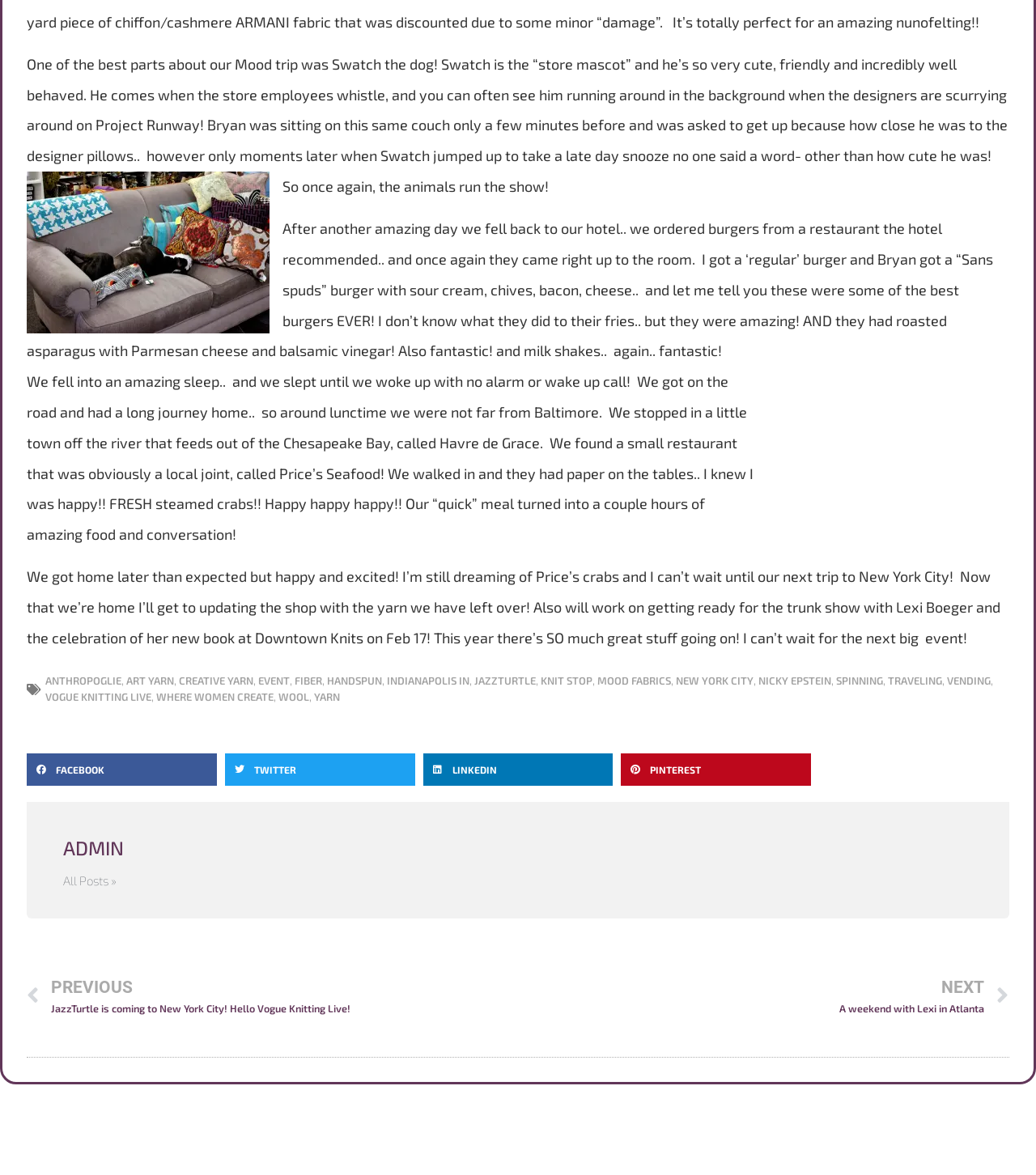Find the bounding box coordinates of the clickable element required to execute the following instruction: "Share on facebook". Provide the coordinates as four float numbers between 0 and 1, i.e., [left, top, right, bottom].

[0.026, 0.641, 0.209, 0.669]